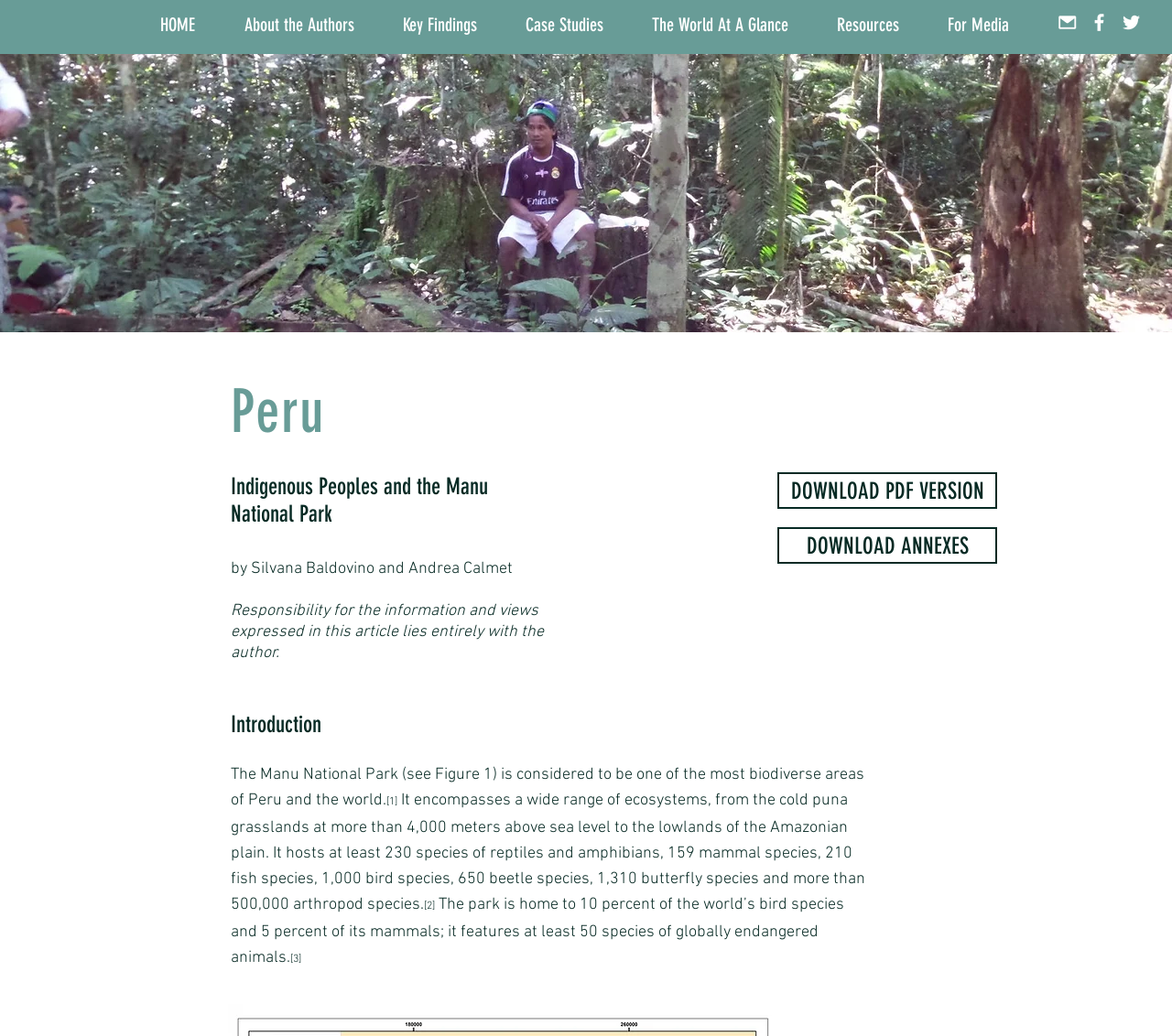Use one word or a short phrase to answer the question provided: 
Who are the authors of the article?

Silvana Baldovino and Andrea Calmet